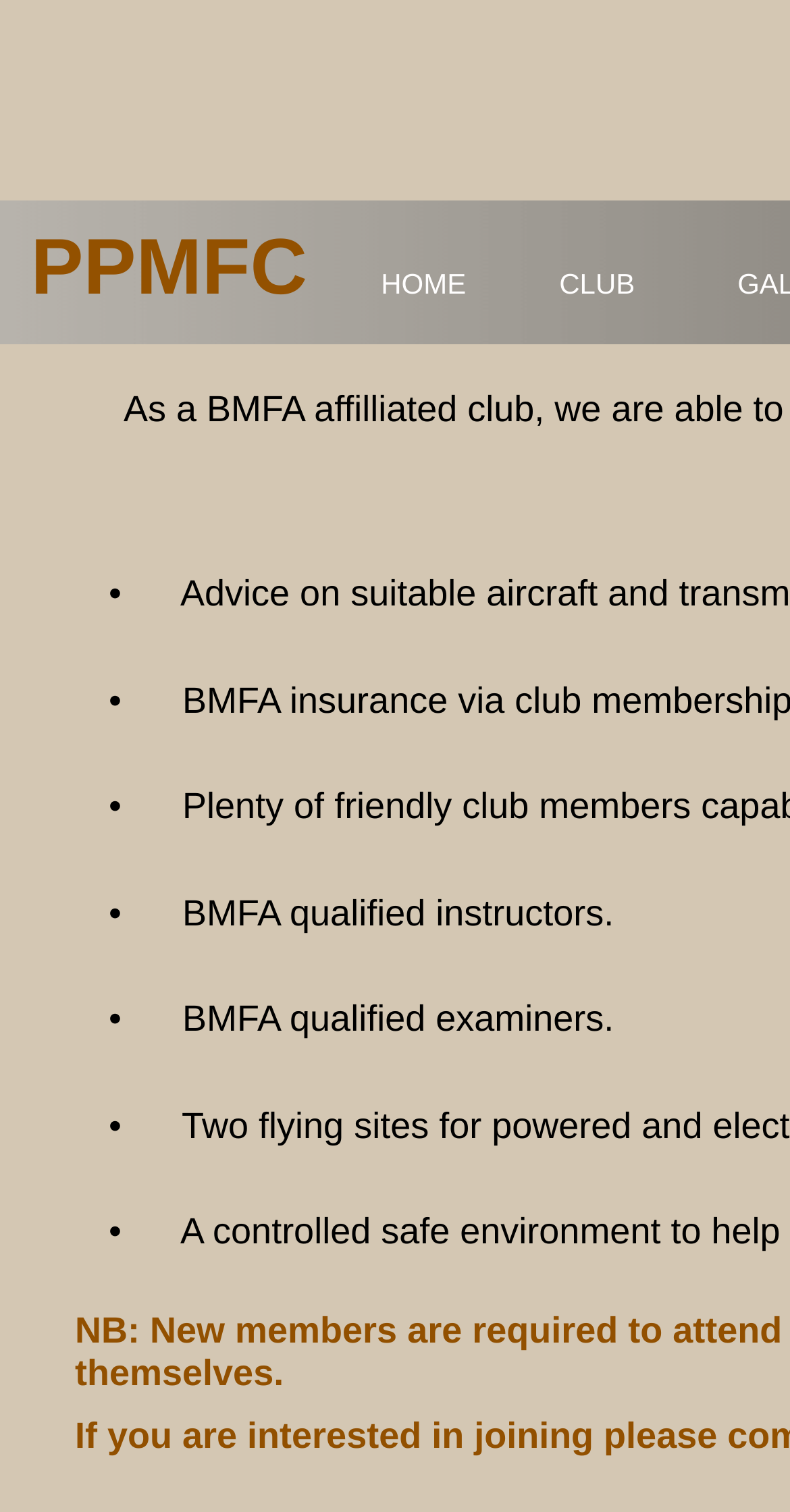How many navigation links are present at the top?
Please give a detailed and elaborate answer to the question.

The navigation links can be found at the top of the webpage, where there are two links, 'HOME' and 'CLUB', which can be used to navigate to different sections of the website.